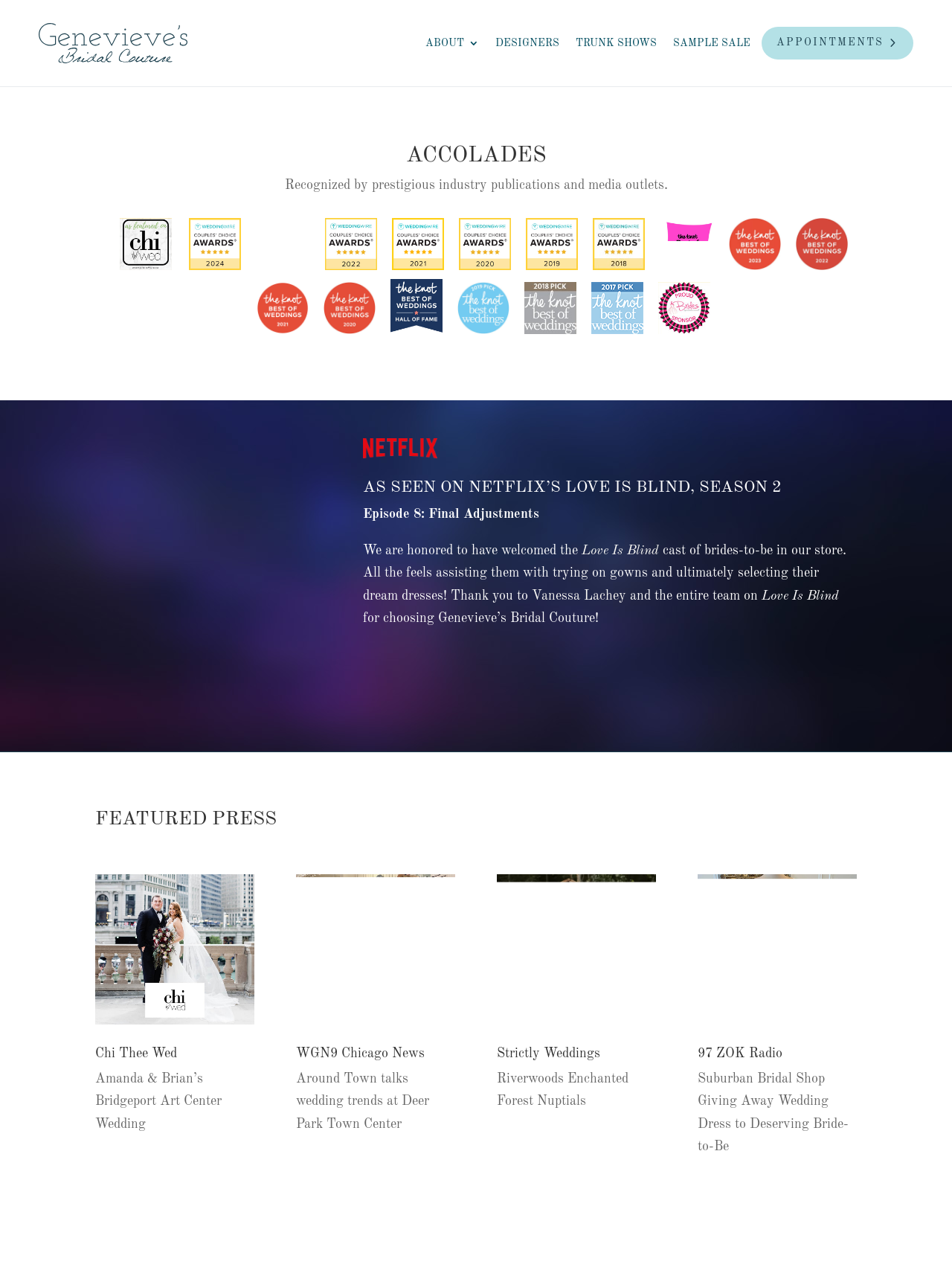Pinpoint the bounding box coordinates of the element to be clicked to execute the instruction: "Click SAMPLE SALE link".

[0.707, 0.012, 0.788, 0.056]